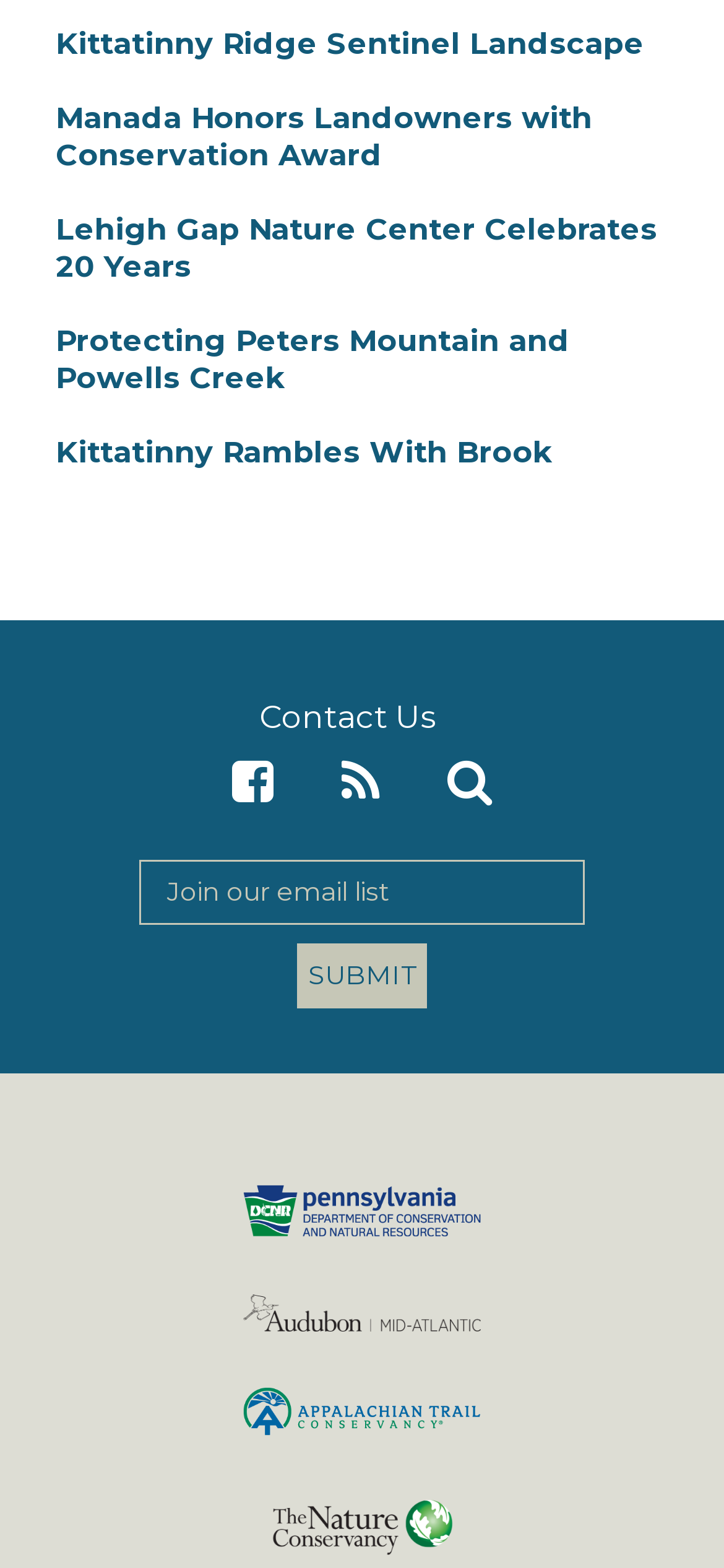Please specify the bounding box coordinates in the format (top-left x, top-left y, bottom-right x, bottom-right y), with all values as floating point numbers between 0 and 1. Identify the bounding box of the UI element described by: Contact Us

[0.358, 0.445, 0.604, 0.469]